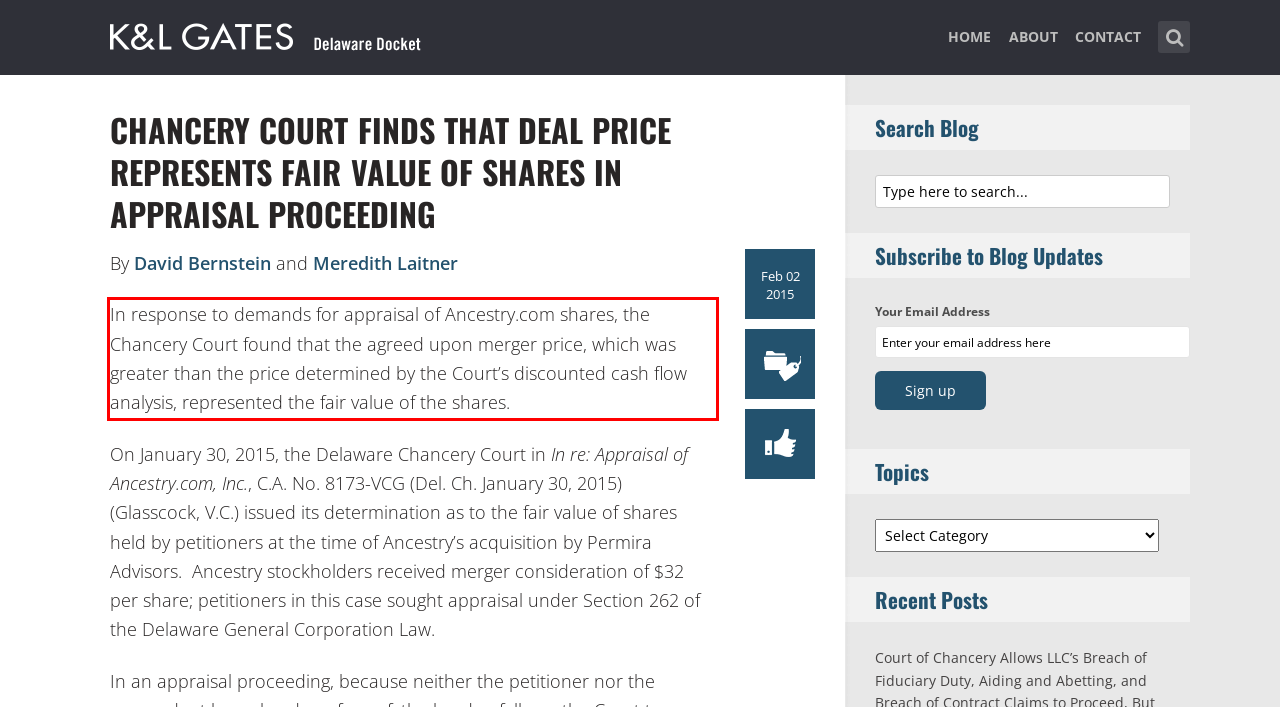Within the screenshot of a webpage, identify the red bounding box and perform OCR to capture the text content it contains.

In response to demands for appraisal of Ancestry.com shares, the Chancery Court found that the agreed upon merger price, which was greater than the price determined by the Court’s discounted cash flow analysis, represented the fair value of the shares.